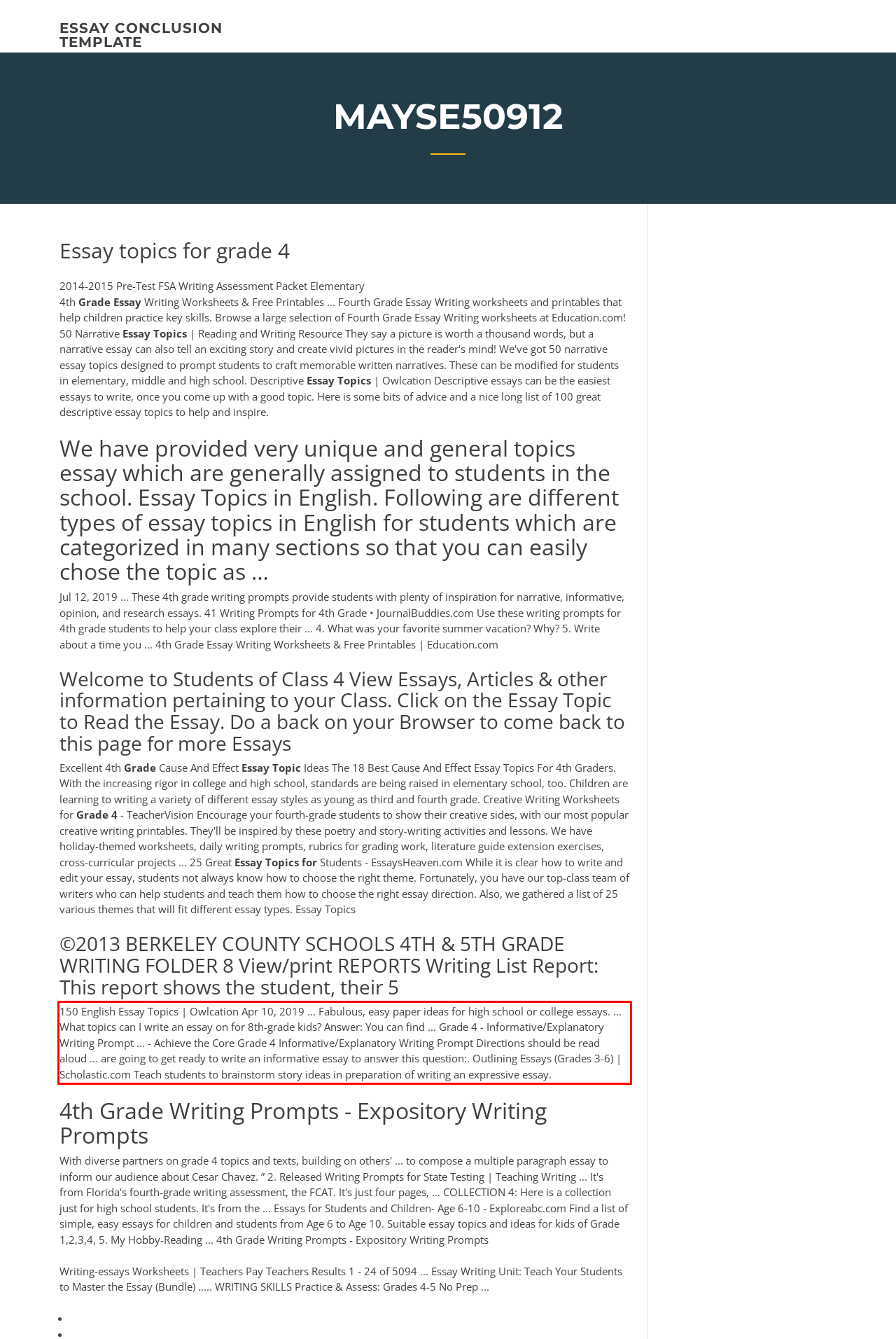Please identify the text within the red rectangular bounding box in the provided webpage screenshot.

150 English Essay Topics | Owlcation Apr 10, 2019 ... Fabulous, easy paper ideas for high school or college essays. ... What topics can I write an essay on for 8th-grade kids? Answer: You can find ... Grade 4 - Informative/Explanatory Writing Prompt ... - Achieve the Core Grade 4 Informative/Explanatory Writing Prompt Directions should be read aloud ... are going to get ready to write an informative essay to answer this question:. Outlining Essays (Grades 3-6) | Scholastic.com Teach students to brainstorm story ideas in preparation of writing an expressive essay.